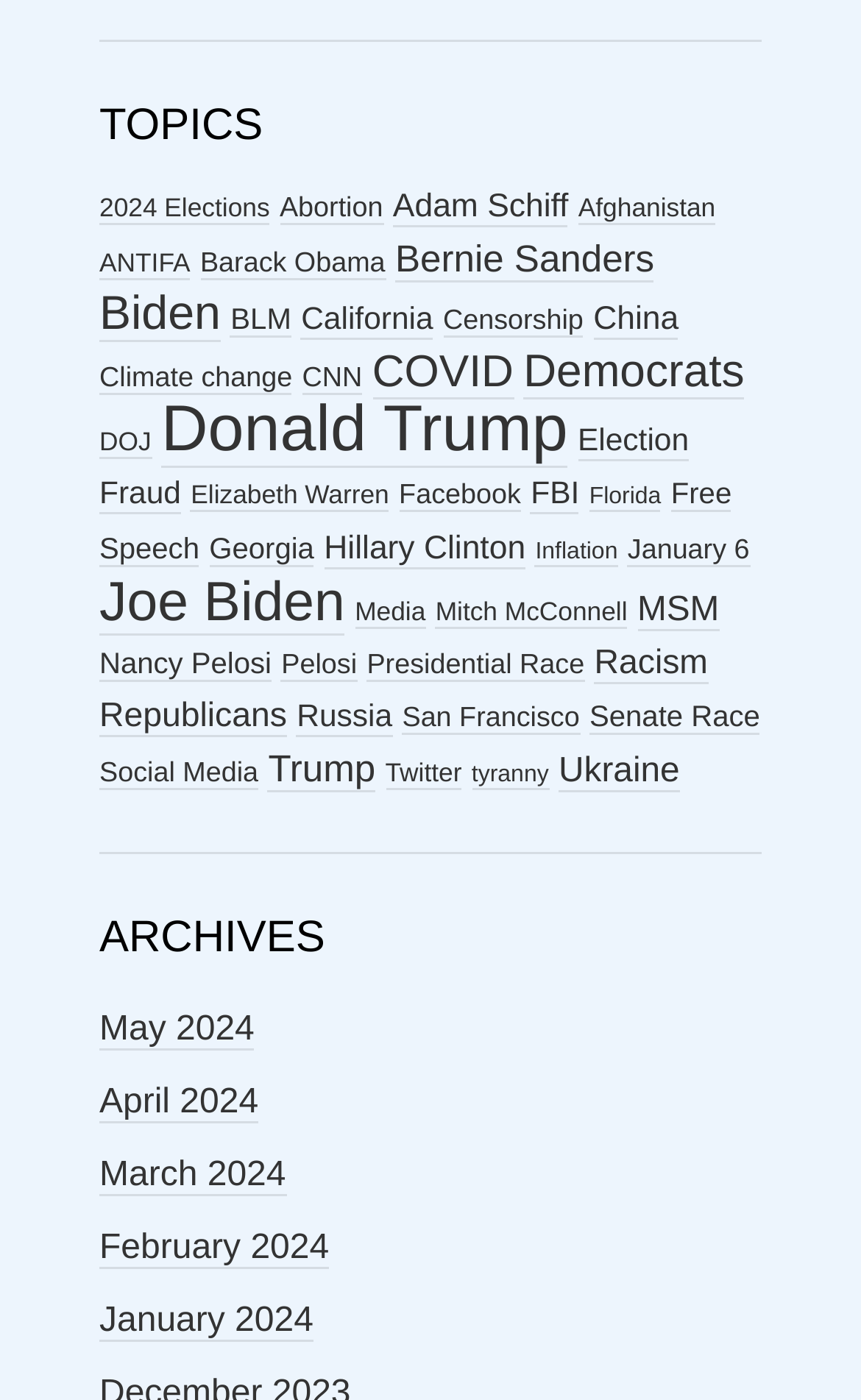What is the topic with the most items?
Provide a thorough and detailed answer to the question.

I scanned the links under the 'TOPICS' heading and found that the link 'Donald Trump (88 items)' has the highest number of items.